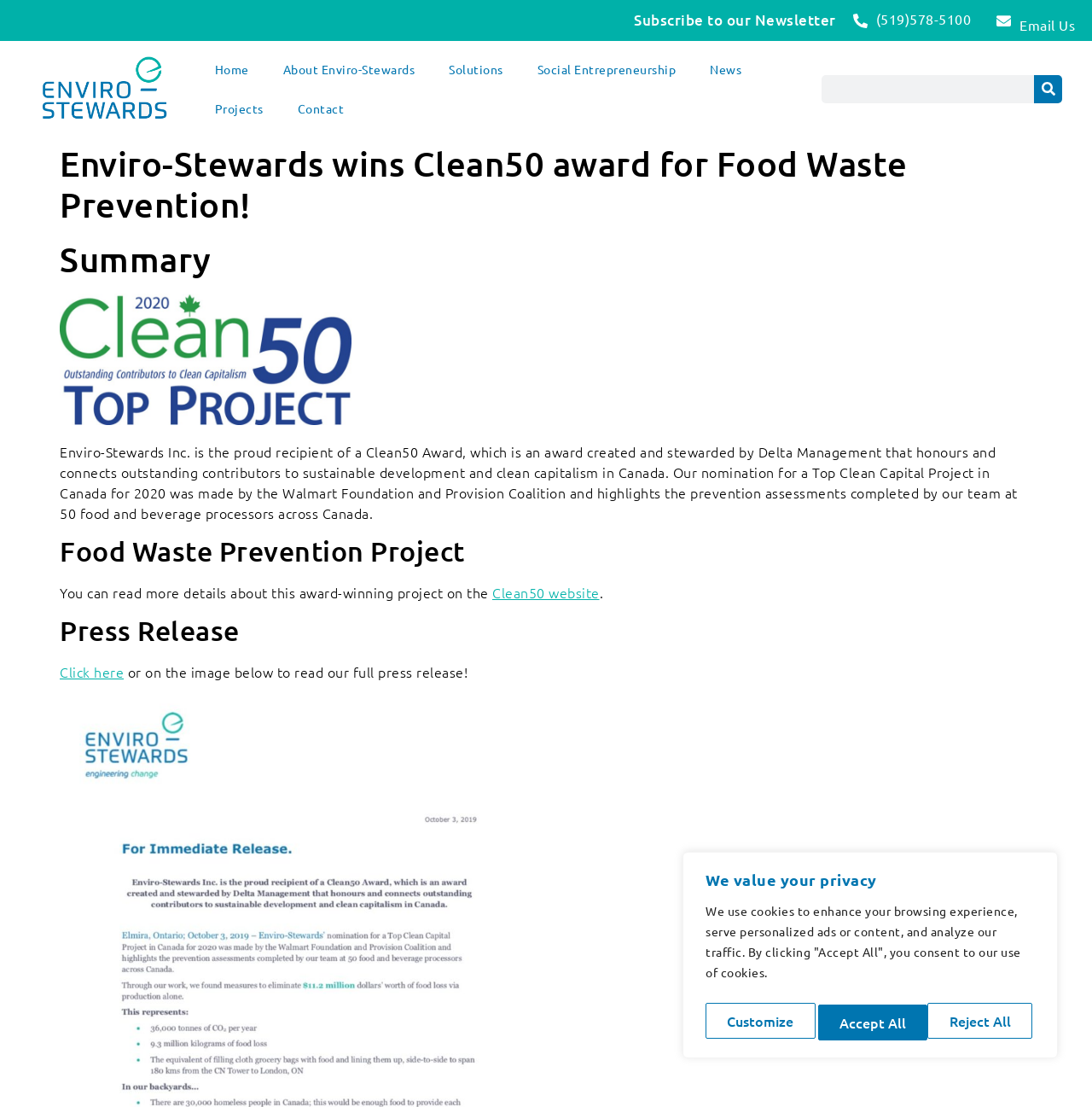Please find the bounding box for the UI element described by: "Search".

[0.947, 0.068, 0.973, 0.093]